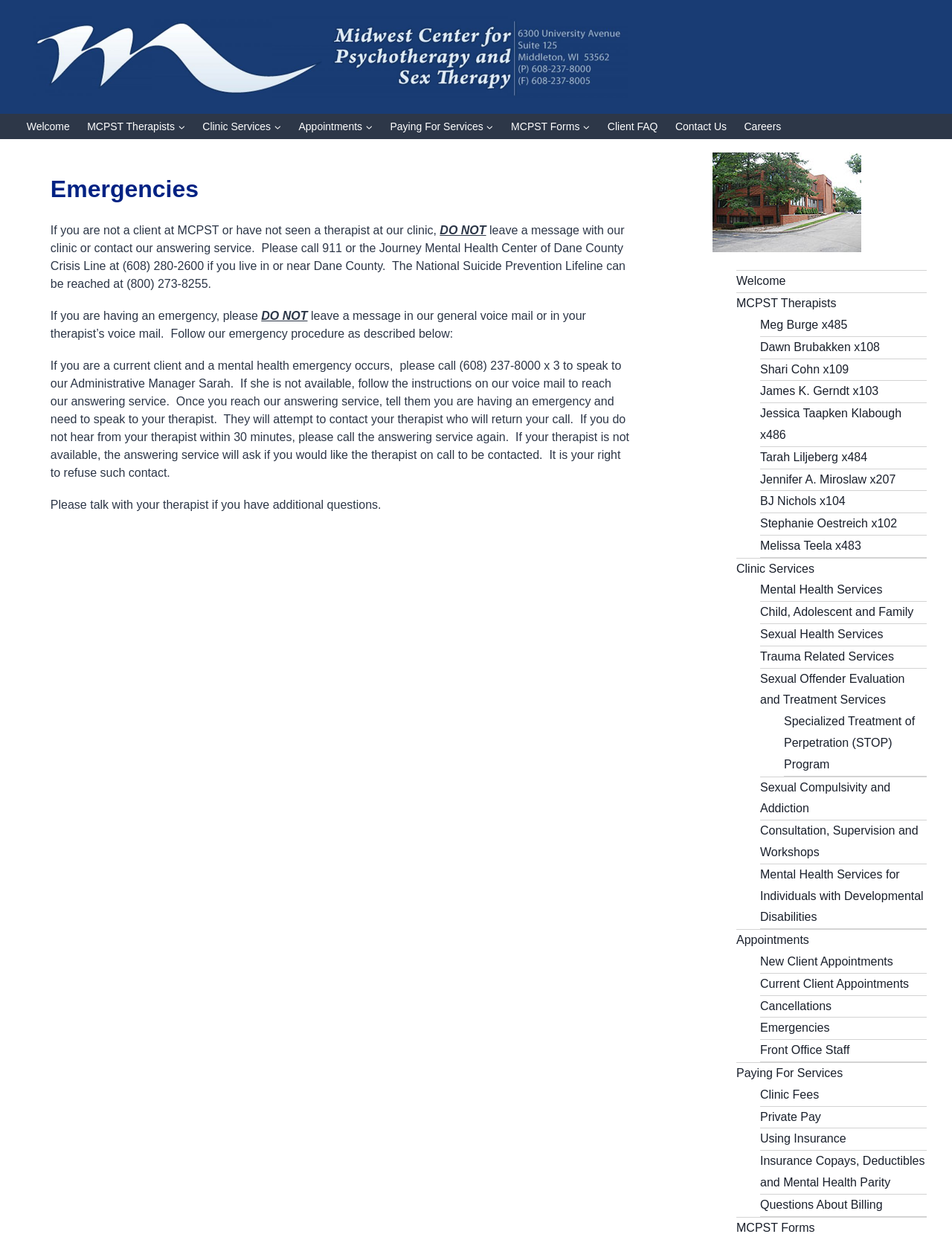Locate the bounding box coordinates for the element described below: "Careers". The coordinates must be four float values between 0 and 1, formatted as [left, top, right, bottom].

[0.773, 0.092, 0.83, 0.113]